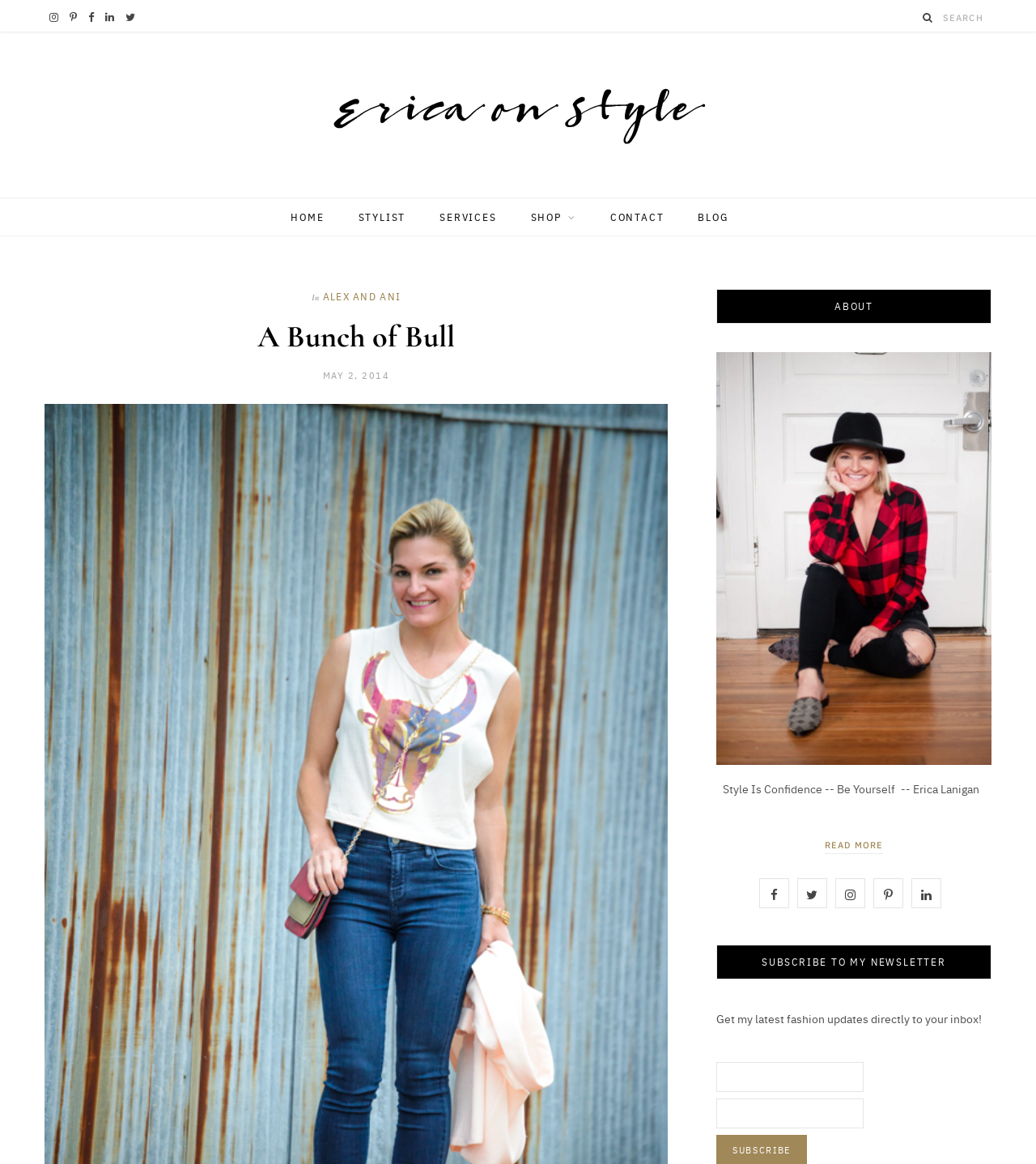Give a complete and precise description of the webpage's appearance.

This webpage is about Erica On Style, a fashion blog. At the top left, there are five social media links: Instagram, Pinterest, Facebook, LinkedIn, and Twitter. Next to them, there is a search box. On the top right, there is a button with a magnifying glass icon.

Below the social media links, there is a large header with the blog's title, "A Bunch of Bull - Erica On Style", accompanied by an image with the same title. Underneath, there is a navigation menu with links to HOME, STYLIST, SERVICES, SHOP, CONTACT, and BLOG.

The main content of the page is divided into two sections. On the left, there is a blog post with a title "A Bunch of Bull" and a date "MAY 2, 2014". The post mentions Alex and Ani, a luxury brand, and has a link to read more.

On the right, there is an "About" section with a heading and an image of the blogger, Erica Lanigan. Below the image, there is a quote "Style Is Confidence -- Be Yourself" and a signature "-- Erica Lanigan". There are also links to social media platforms and a "READ MORE" button.

Further down, there is a section to subscribe to the newsletter, with a heading and a brief description. There are two text boxes to input email addresses, one required and one optional, and a "SUBSCRIBE" button.